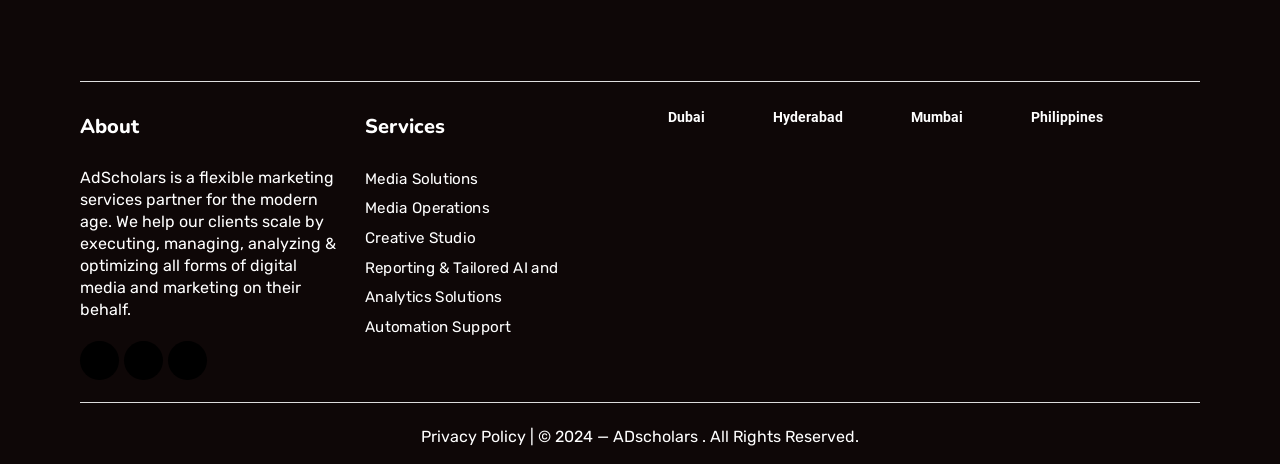Determine the bounding box coordinates of the section to be clicked to follow the instruction: "Click on About". The coordinates should be given as four float numbers between 0 and 1, formatted as [left, top, right, bottom].

[0.062, 0.231, 0.27, 0.317]